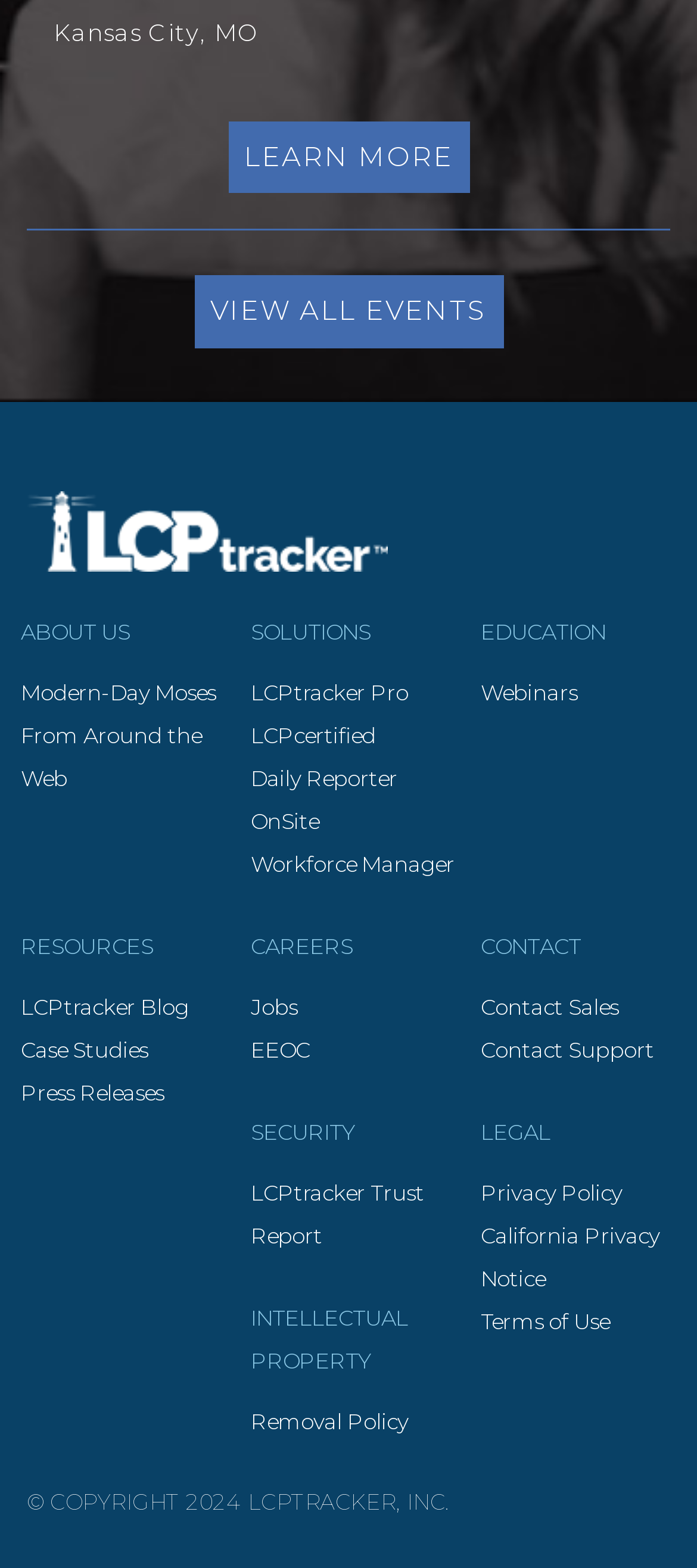Identify the bounding box coordinates for the region of the element that should be clicked to carry out the instruction: "View all events". The bounding box coordinates should be four float numbers between 0 and 1, i.e., [left, top, right, bottom].

[0.278, 0.176, 0.722, 0.222]